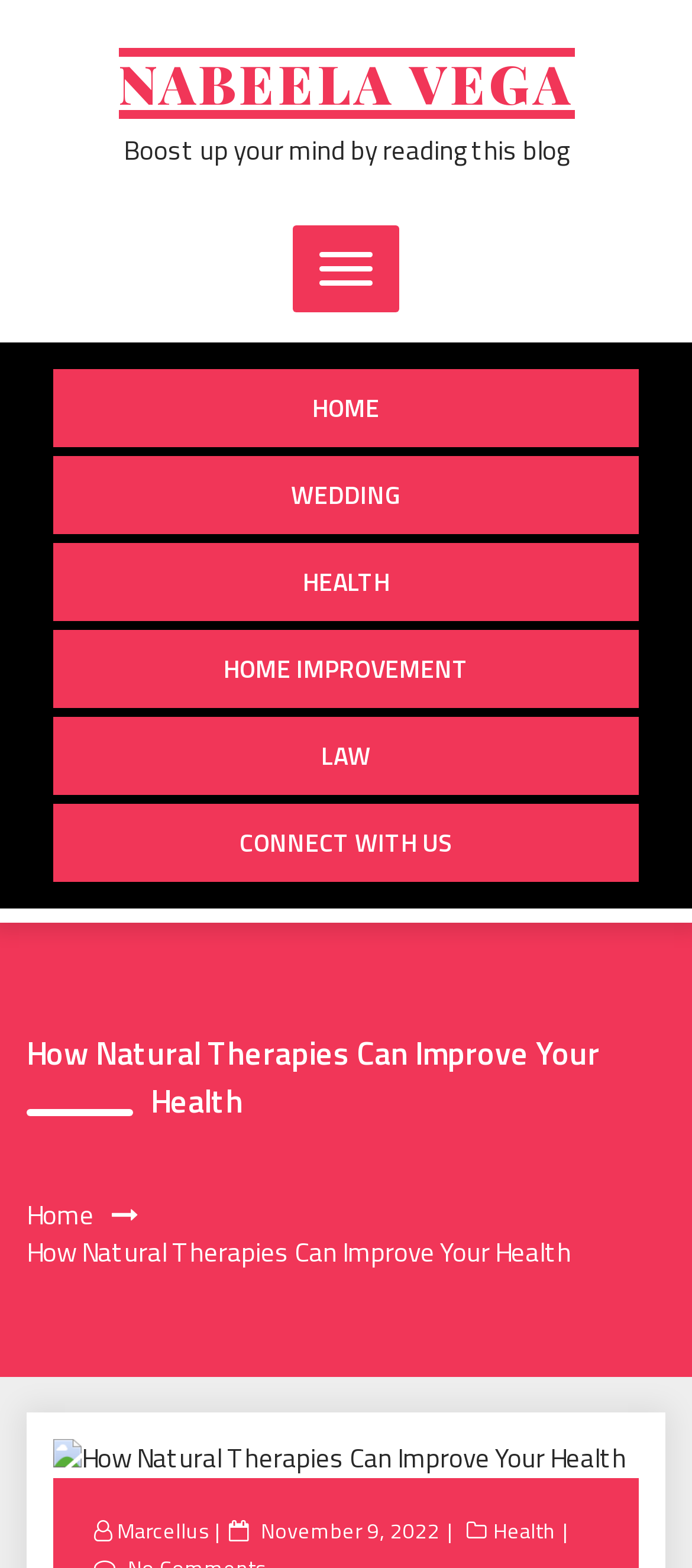What is the title of the current article?
Look at the screenshot and respond with one word or a short phrase.

How Natural Therapies Can Improve Your Health